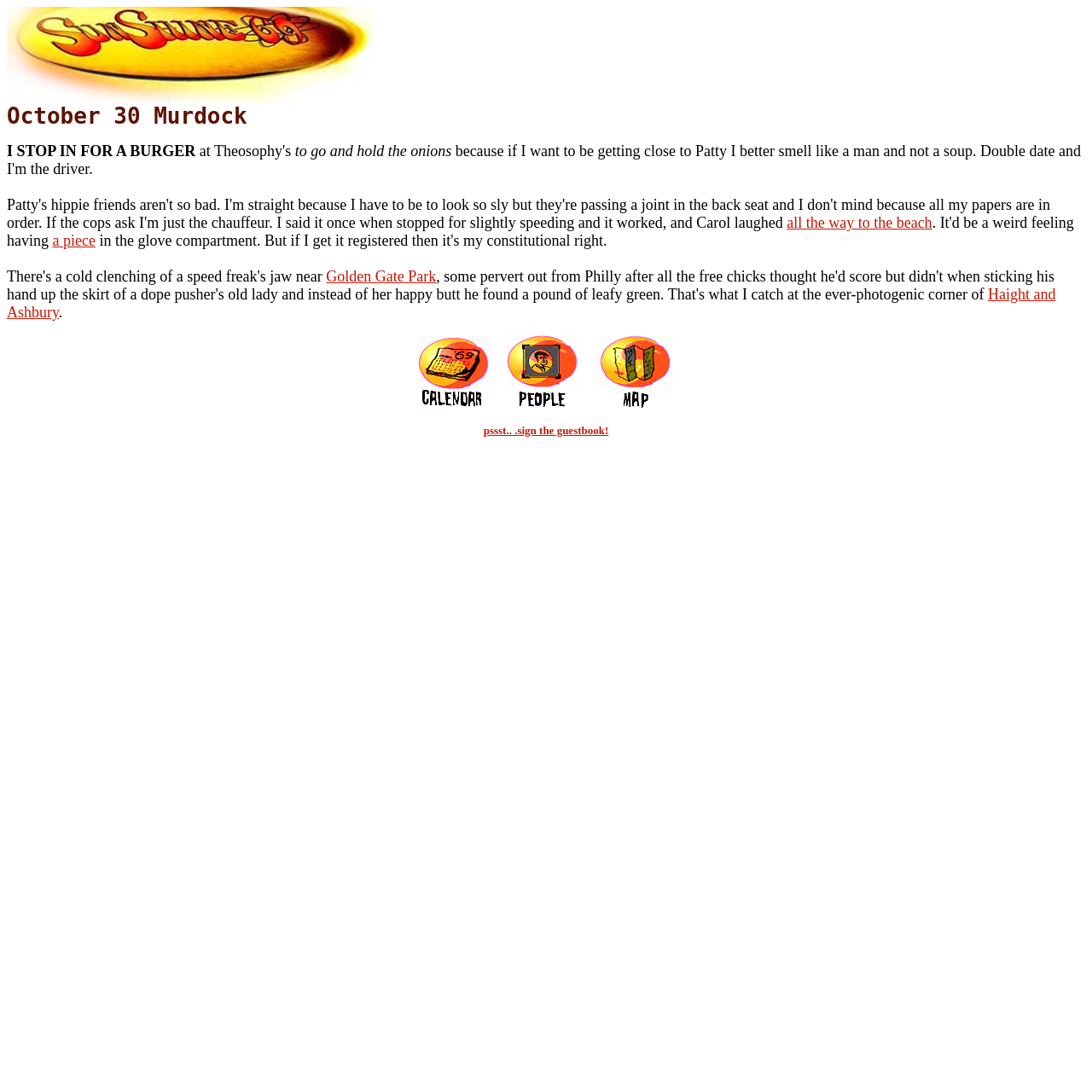What is the location mentioned after Golden Gate Park?
Refer to the image and provide a one-word or short phrase answer.

Haight and Ashbury